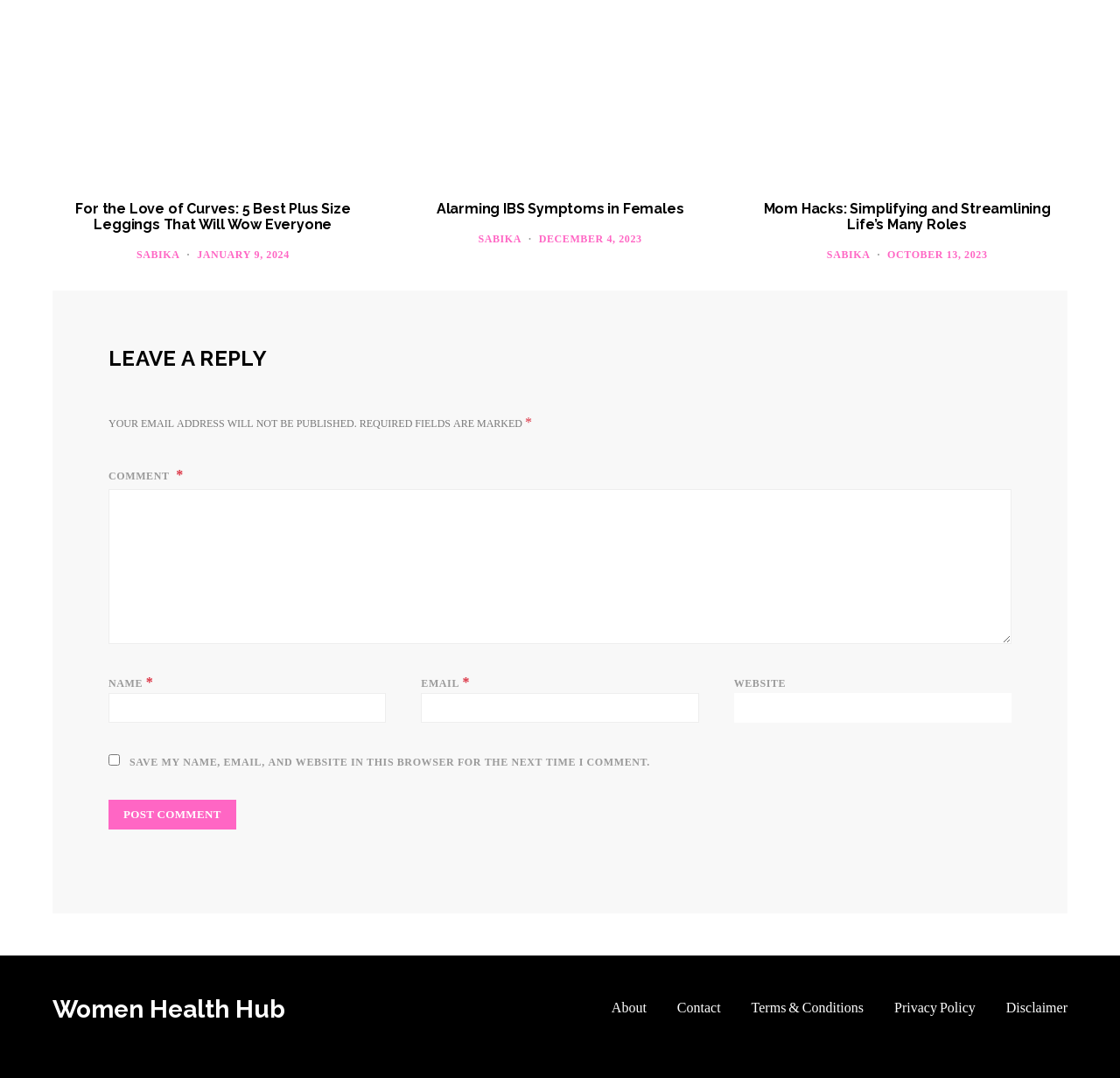Indicate the bounding box coordinates of the clickable region to achieve the following instruction: "Explore the Grand Prix 3 link."

None